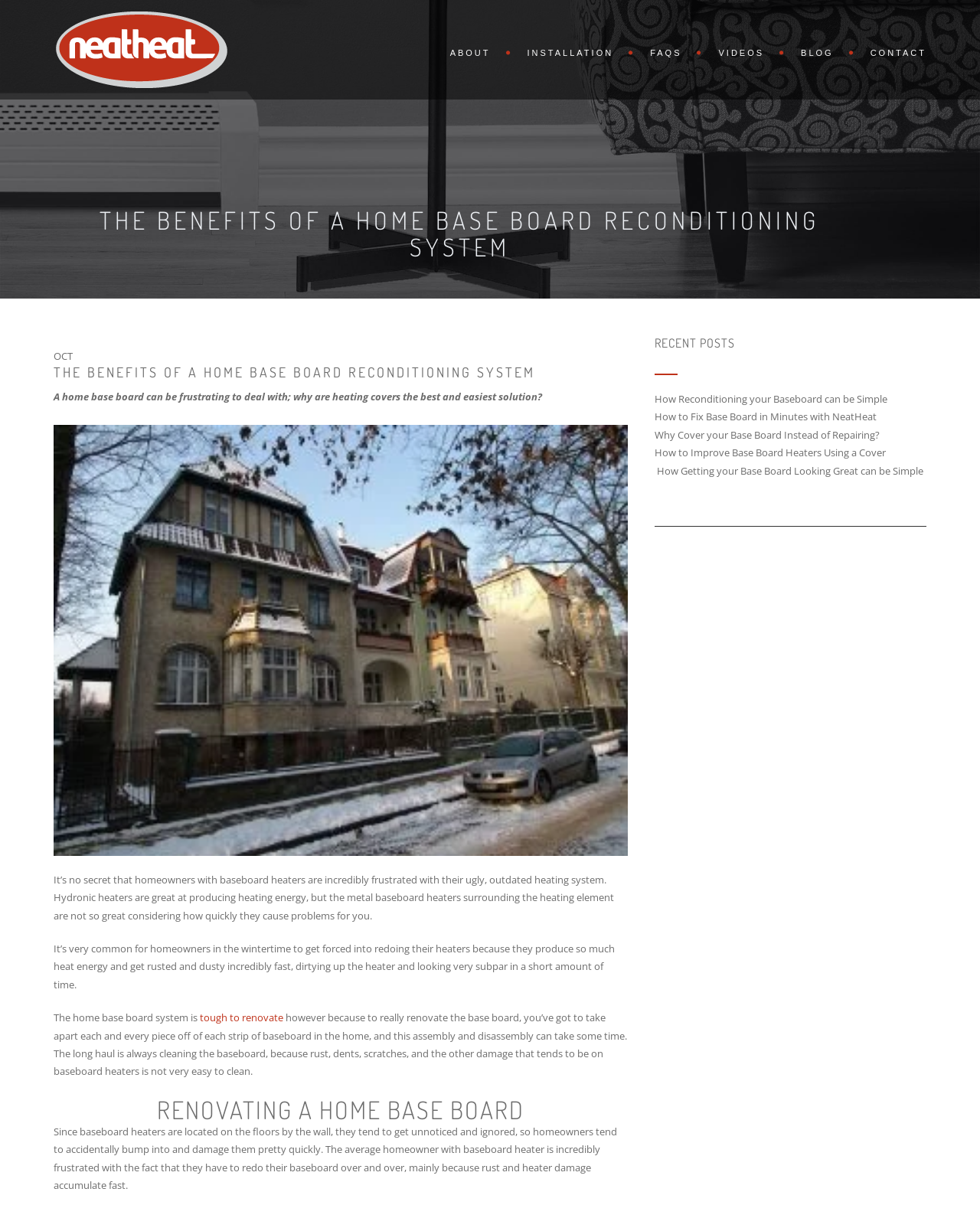Locate the bounding box coordinates of the clickable part needed for the task: "Read the blog post 'How Reconditioning your Baseboard can be Simple'".

[0.668, 0.325, 0.905, 0.337]